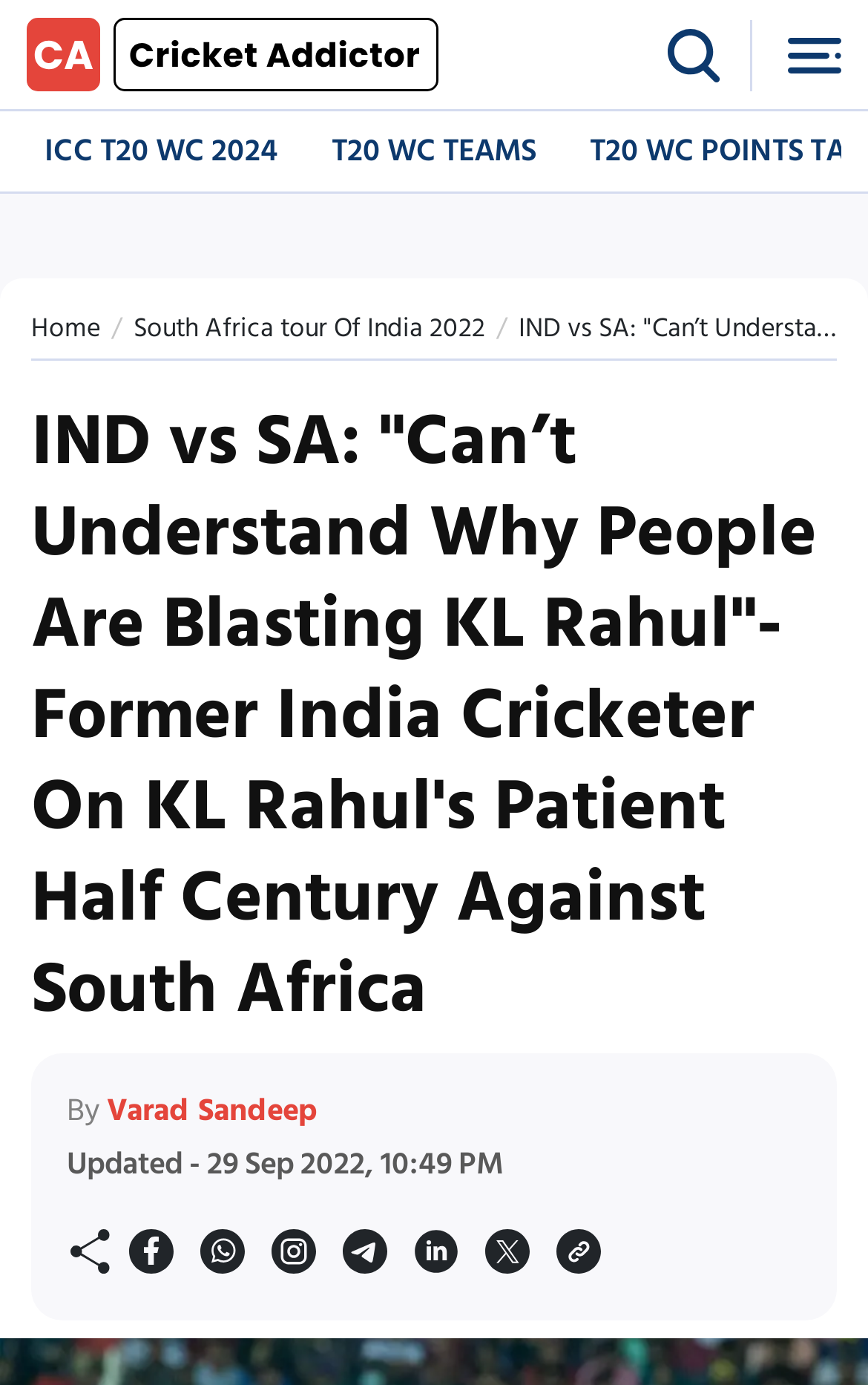What is the name of the author of the article?
Please craft a detailed and exhaustive response to the question.

I looked for the element that contains the author's name, which is a link element with the text 'Varad Sandeep'. This element is located below the main heading and above the updated date.